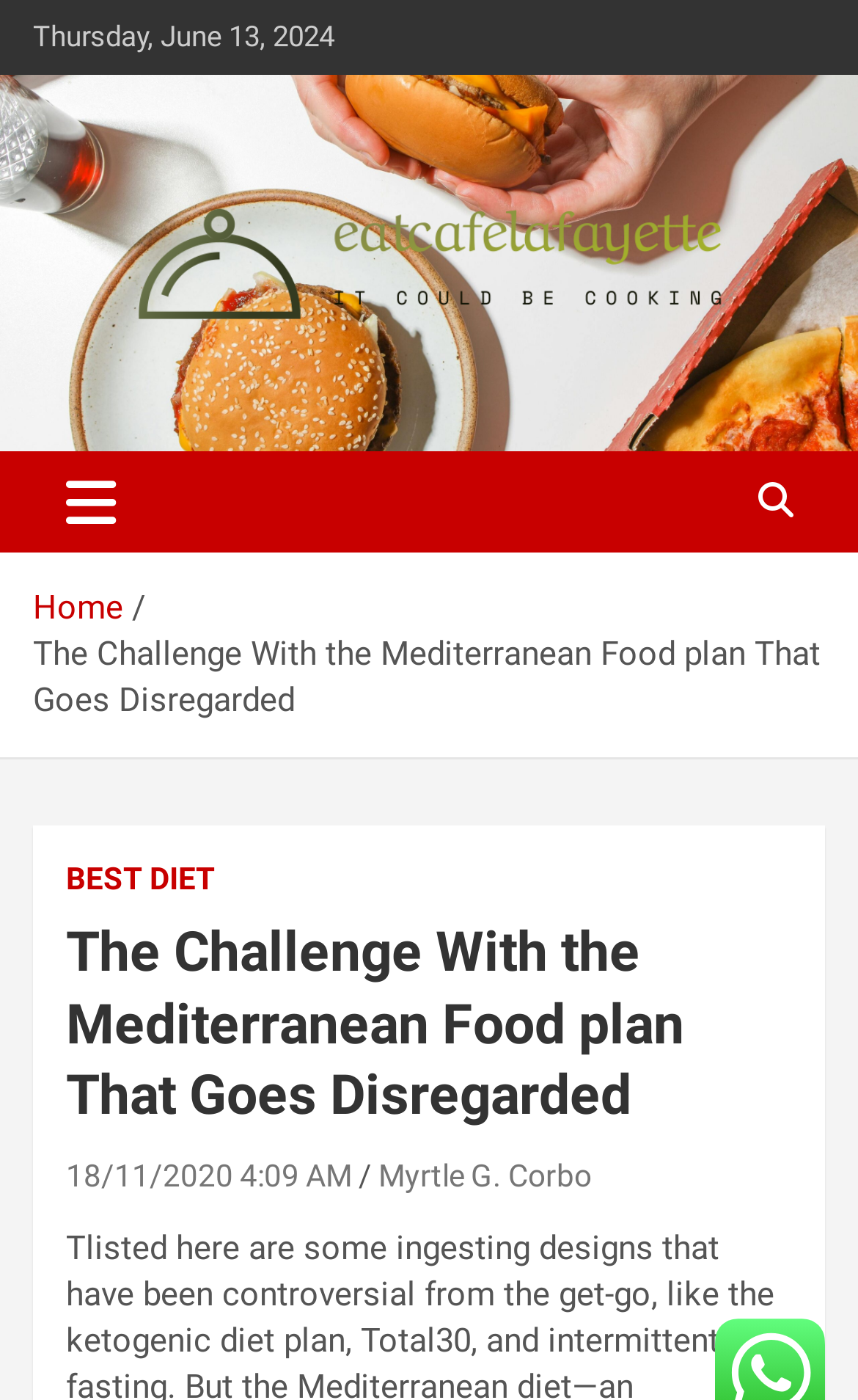Locate the bounding box of the UI element defined by this description: "Myrtle G. Corbo". The coordinates should be given as four float numbers between 0 and 1, formatted as [left, top, right, bottom].

[0.441, 0.827, 0.69, 0.852]